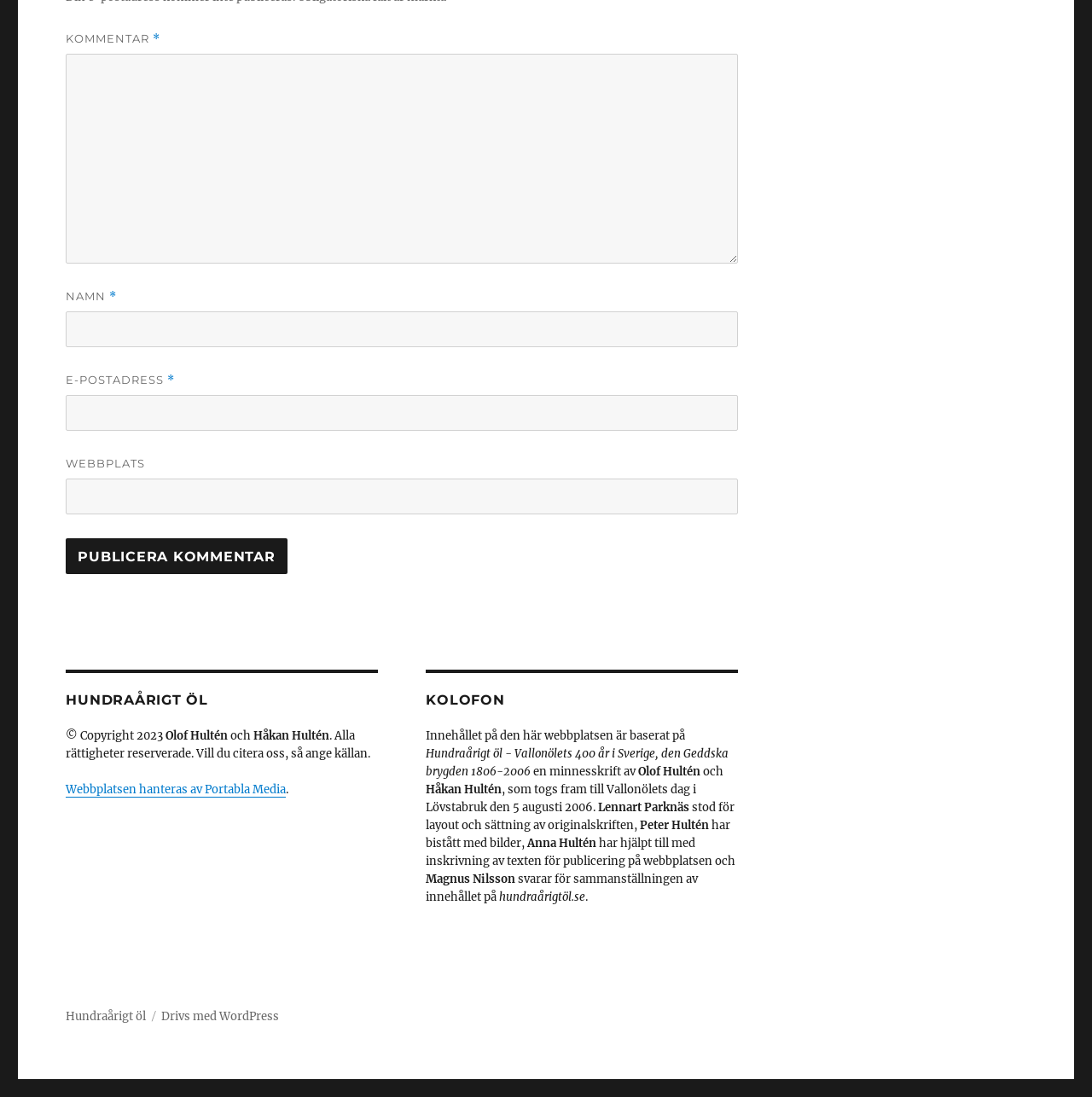Provide the bounding box coordinates of the HTML element described as: "parent_node: KOMMENTAR * name="comment"". The bounding box coordinates should be four float numbers between 0 and 1, i.e., [left, top, right, bottom].

[0.06, 0.049, 0.676, 0.24]